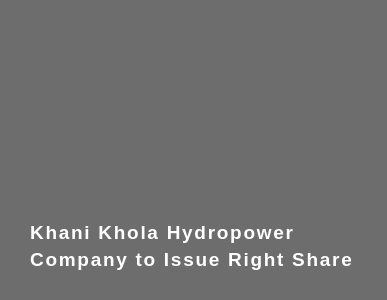Can you give a detailed response to the following question using the information from the image? What is the purpose of the announcement?

The announcement is intended to inform and generate interest in the upcoming right shares, likely aiming to attract potential investors interested in the hydropower sector, as stated in the caption.